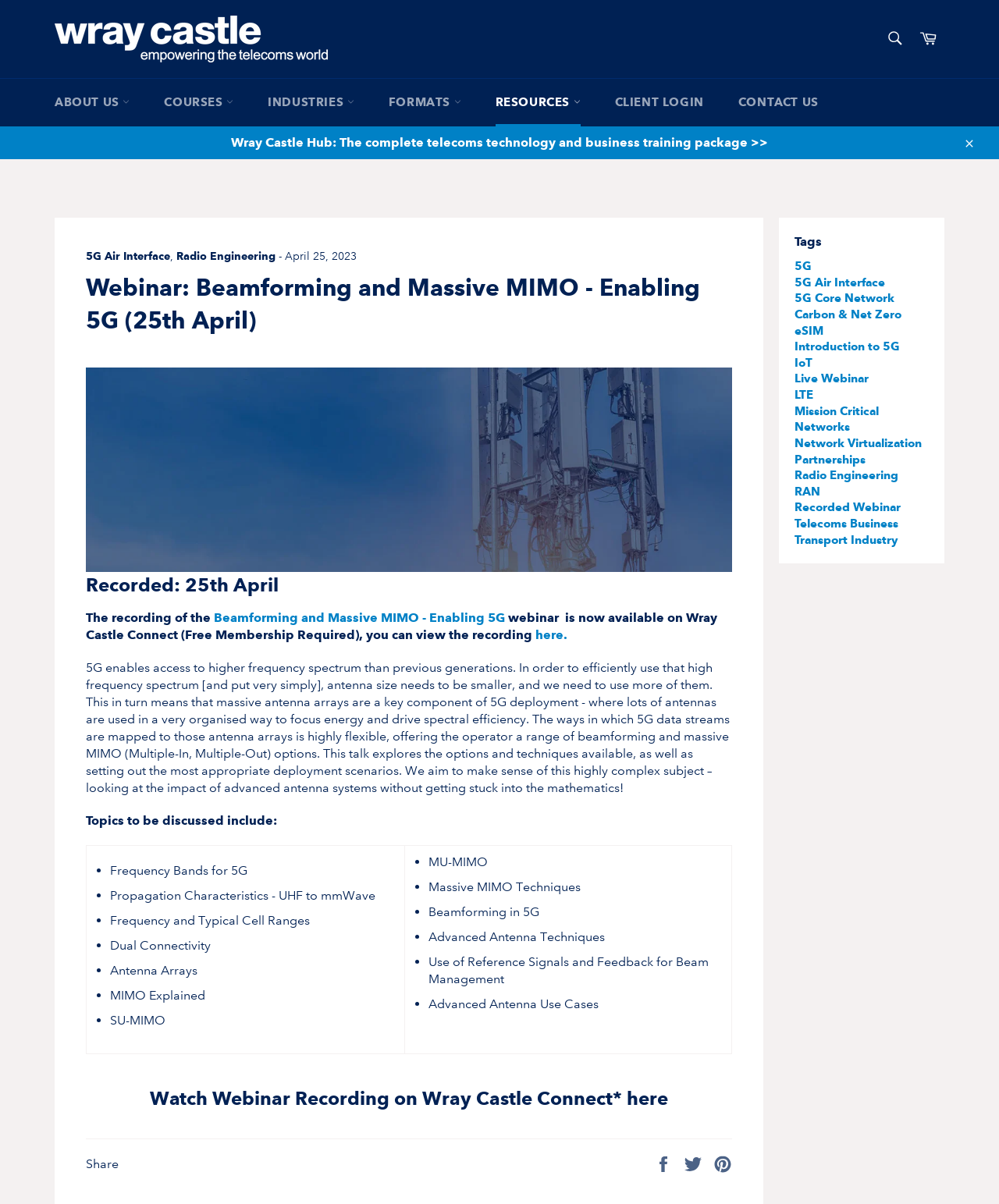Please provide the bounding box coordinates for the element that needs to be clicked to perform the instruction: "Share the webinar on Facebook". The coordinates must consist of four float numbers between 0 and 1, formatted as [left, top, right, bottom].

[0.655, 0.959, 0.677, 0.971]